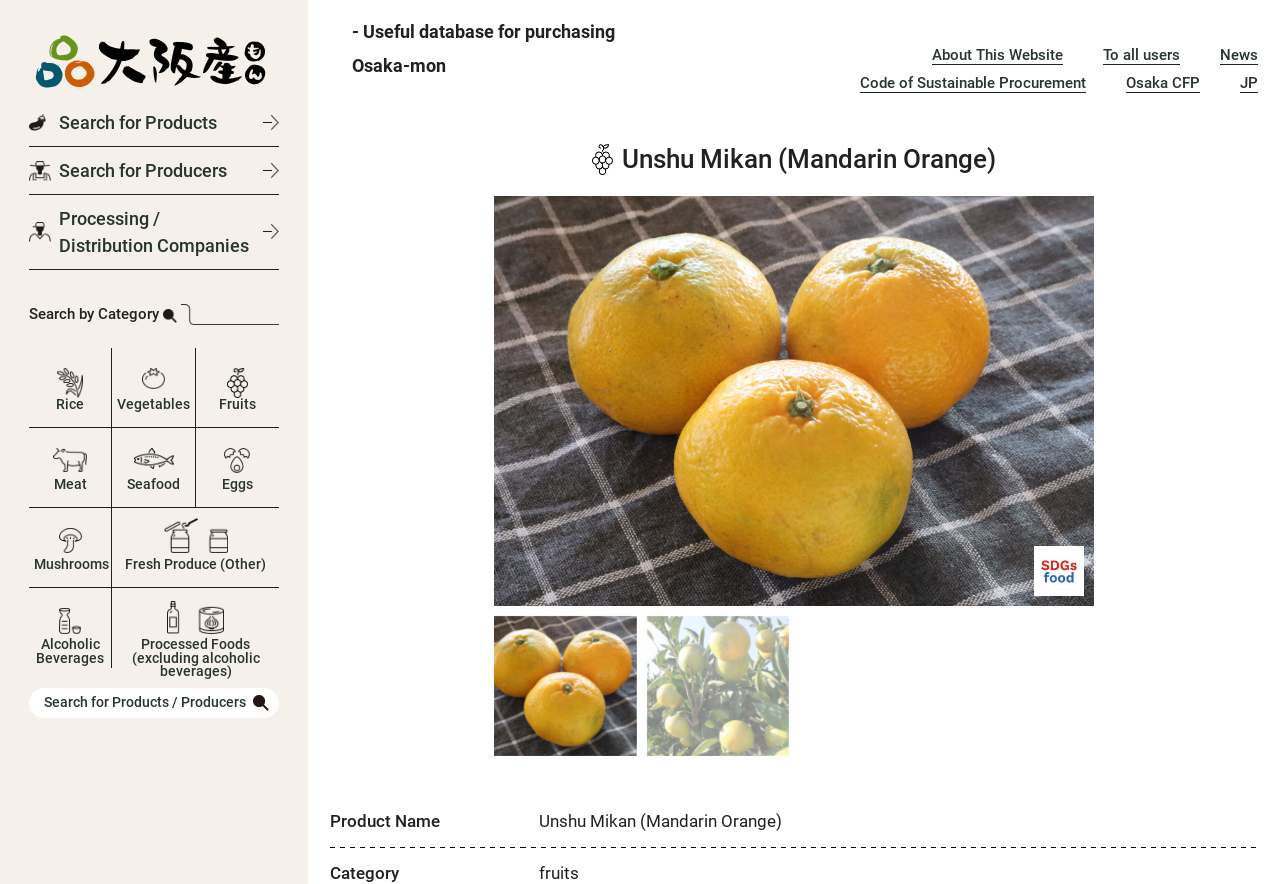Generate a comprehensive description of the contents of the webpage.

The webpage is about Unshu Mikan, also known as Mandarin Orange, and appears to be a product page within a database of Osaka-mon products. At the top left corner, there is an Osaka-mon logo, accompanied by three links: "Search for Products", "Search for Producers", and "Processing / Distribution Companies". 

Below these links, there is a heading "Search by Category" followed by a list of links to various product categories, including "Rice", "Vegetables", "Fruits", "Meat", "Seafood", "Eggs", "Mushrooms", "Fresh Produce (Other)", "Alcoholic Beverages", and "Processed Foods (excluding alcoholic beverages)". 

On the right side of the page, there is a section with a heading "- Useful database for purchasing Osaka-mon" and a link to "Search for Products / Producers". Below this, there are several links to other pages, including "About This Website", "To all users", "News", "Code of Sustainable Procurement", "Osaka CFP", and "JP". 

The main content of the page is about Unshu Mikan, with a heading "Unshu Mikan (Mandarin Orange)" and a section of text describing the product. There are also two images on the page, one of which is an icon for "持続可能性に配慮した調達コード" (Code of Sustainable Procurement). 

At the bottom of the page, there is a table with a row header "Product Name" and a grid cell containing the product name "Unshu Mikan (Mandarin Orange)".